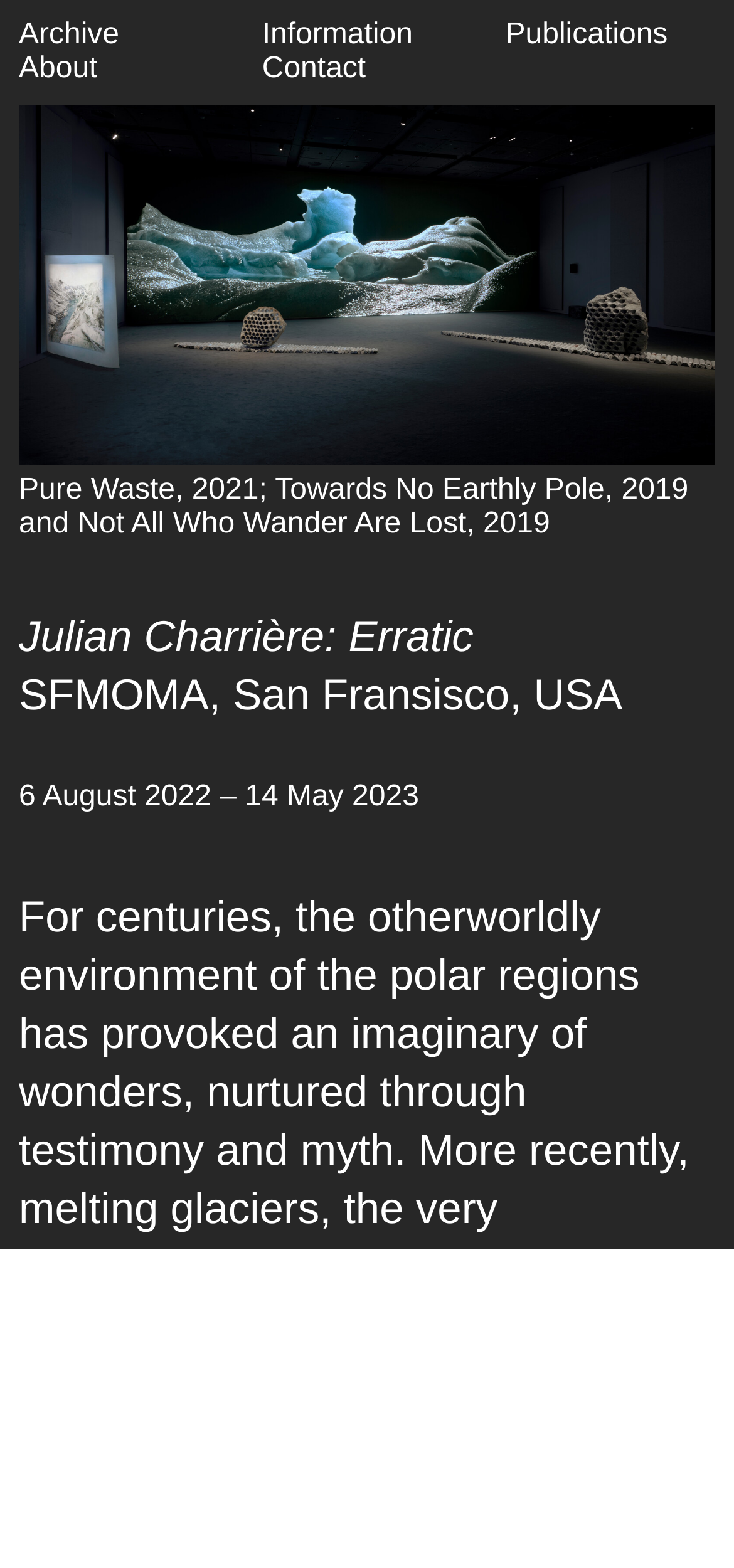How many links are in the header?
Please analyze the image and answer the question with as much detail as possible.

The header section of the webpage contains 5 links, which are 'Archive', 'Information', 'Publications', 'About', and 'Contact'. These links are located at the top of the webpage and are used for navigation.